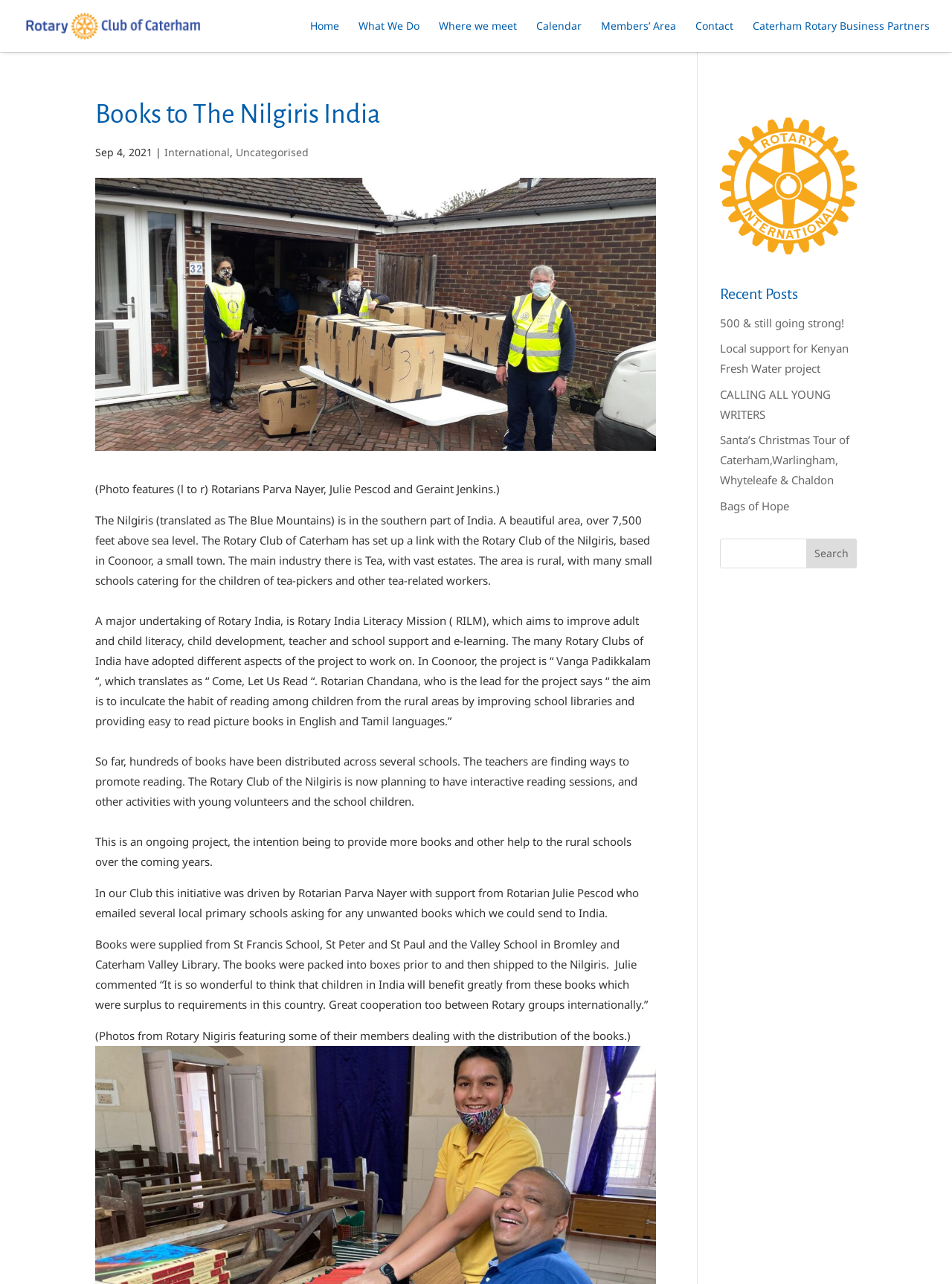Locate the bounding box coordinates of the area where you should click to accomplish the instruction: "Click on the 'Home' link".

[0.326, 0.016, 0.356, 0.041]